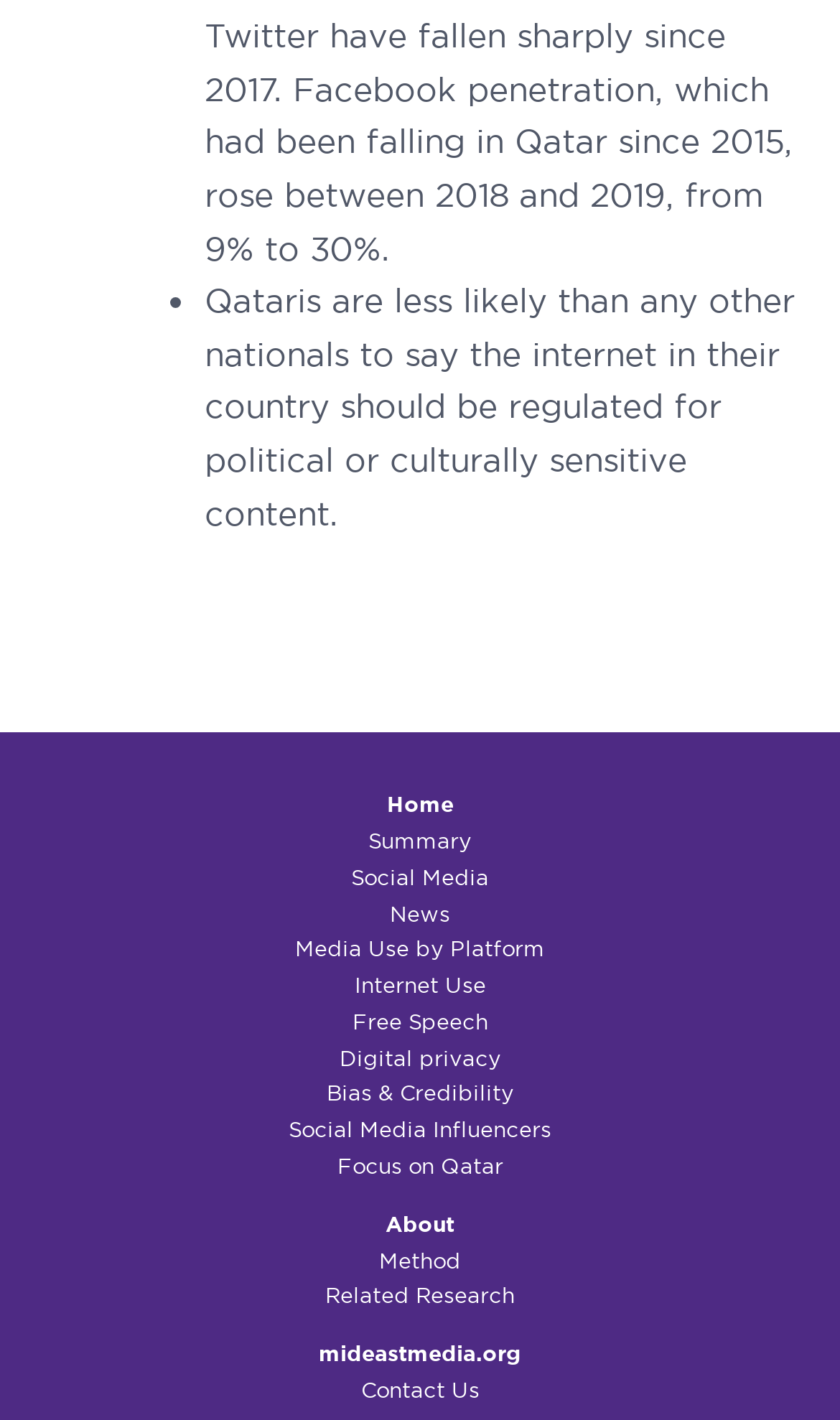Could you locate the bounding box coordinates for the section that should be clicked to accomplish this task: "explore free speech".

[0.419, 0.711, 0.581, 0.728]